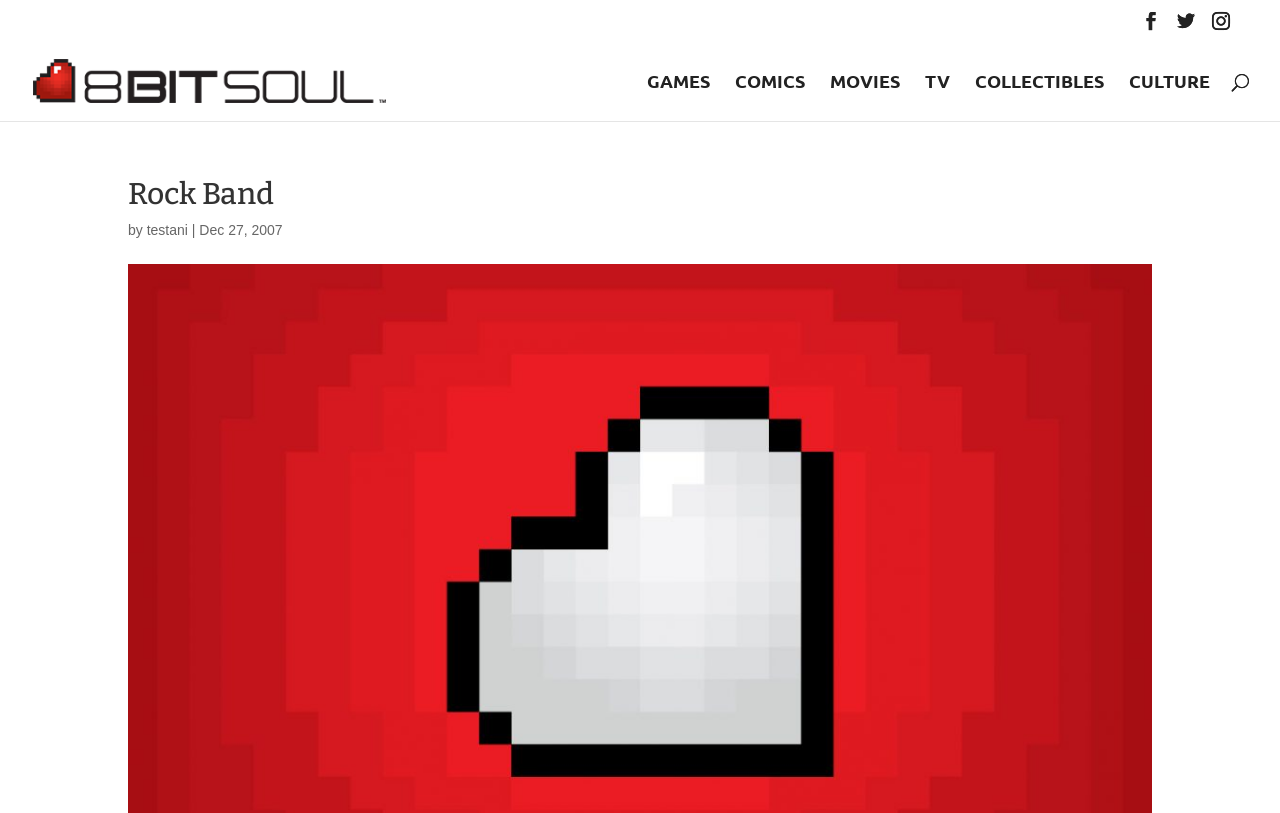Please mark the bounding box coordinates of the area that should be clicked to carry out the instruction: "Browse GAMES".

[0.505, 0.091, 0.555, 0.149]